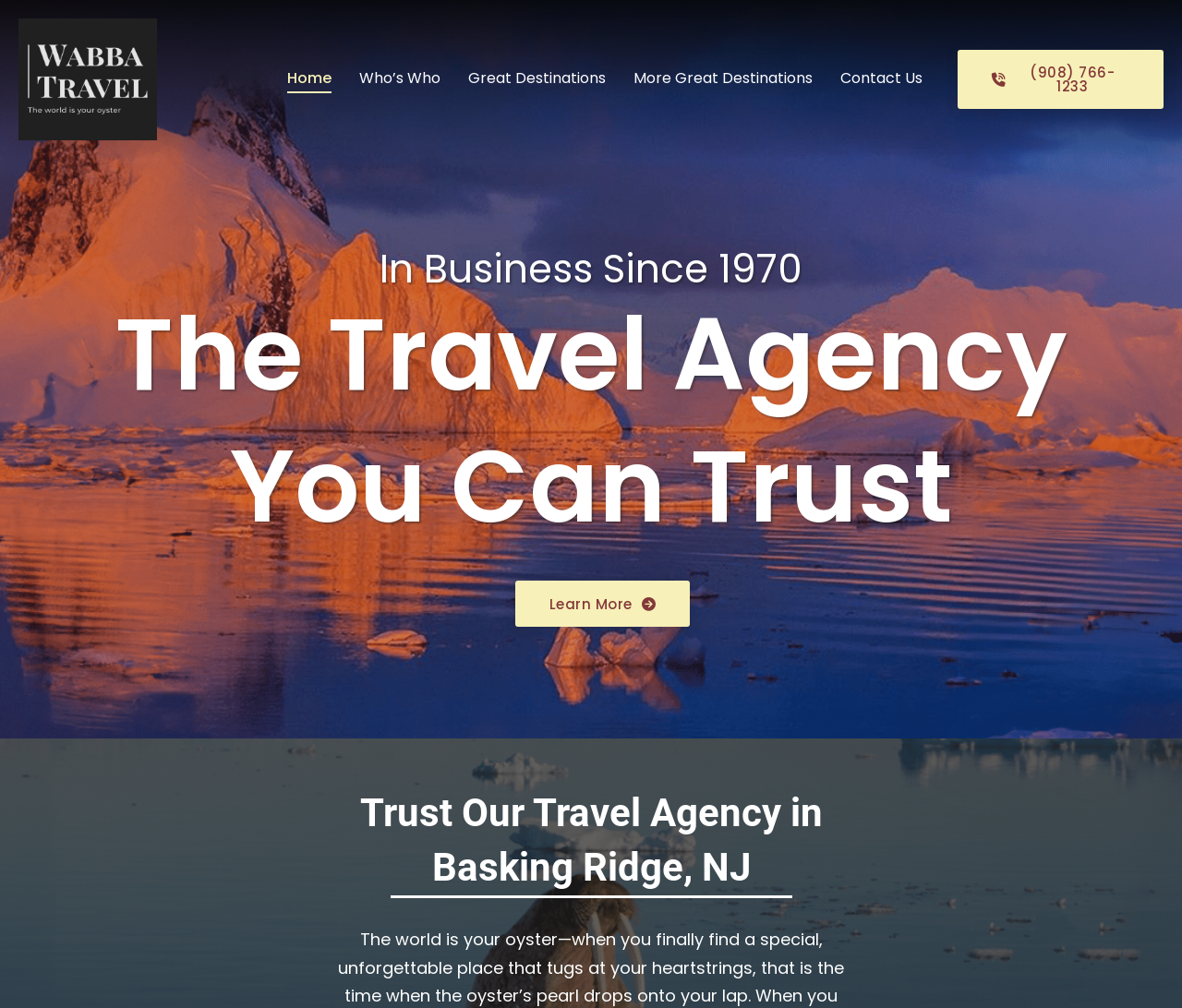Provide the bounding box for the UI element matching this description: "More Great Destinations".

[0.536, 0.065, 0.688, 0.092]